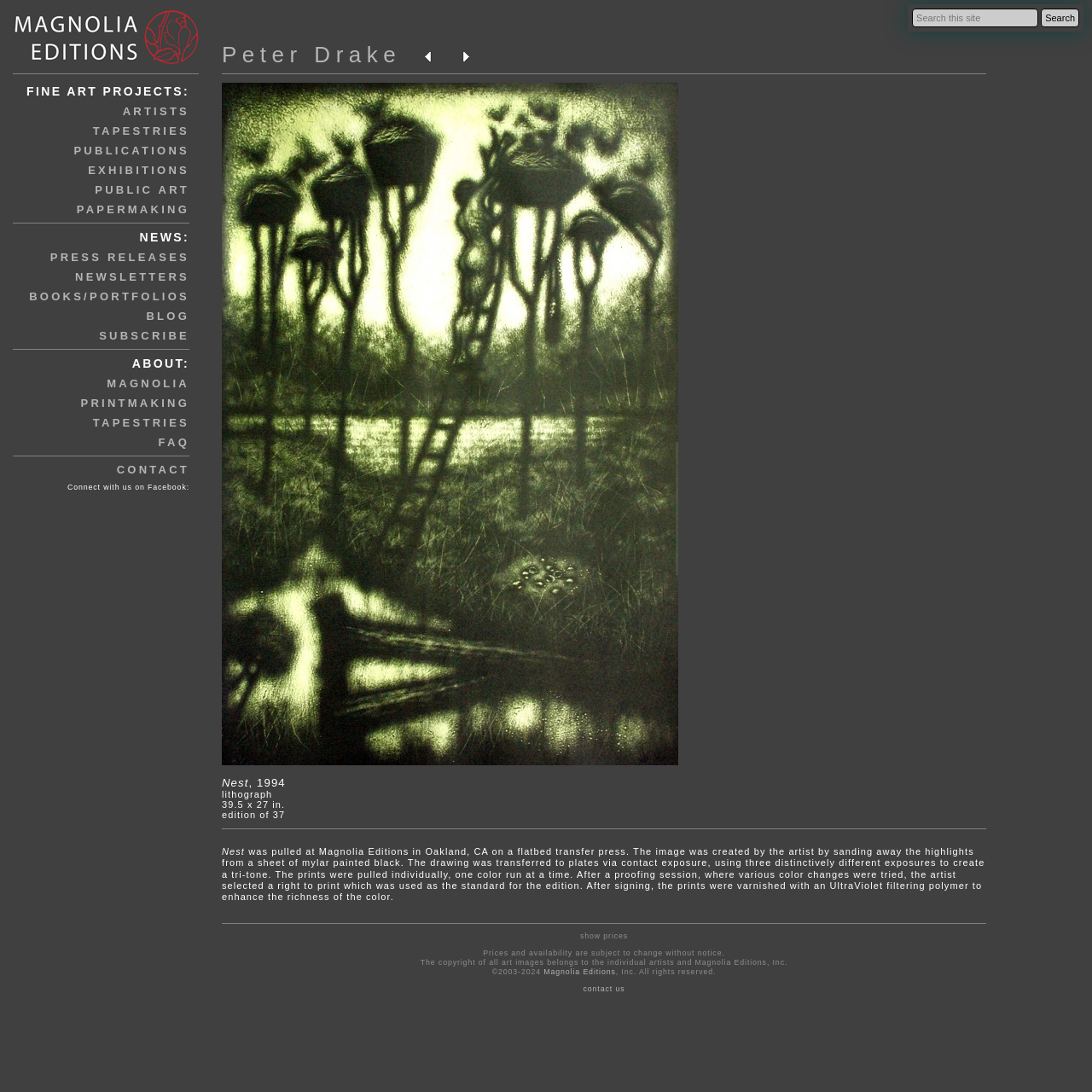What is the size of the artwork 'Nest'?
Carefully analyze the image and provide a detailed answer to the question.

I found the size of the artwork 'Nest' by looking at the description of the artwork, where it says '39.5 x 27 in.'.